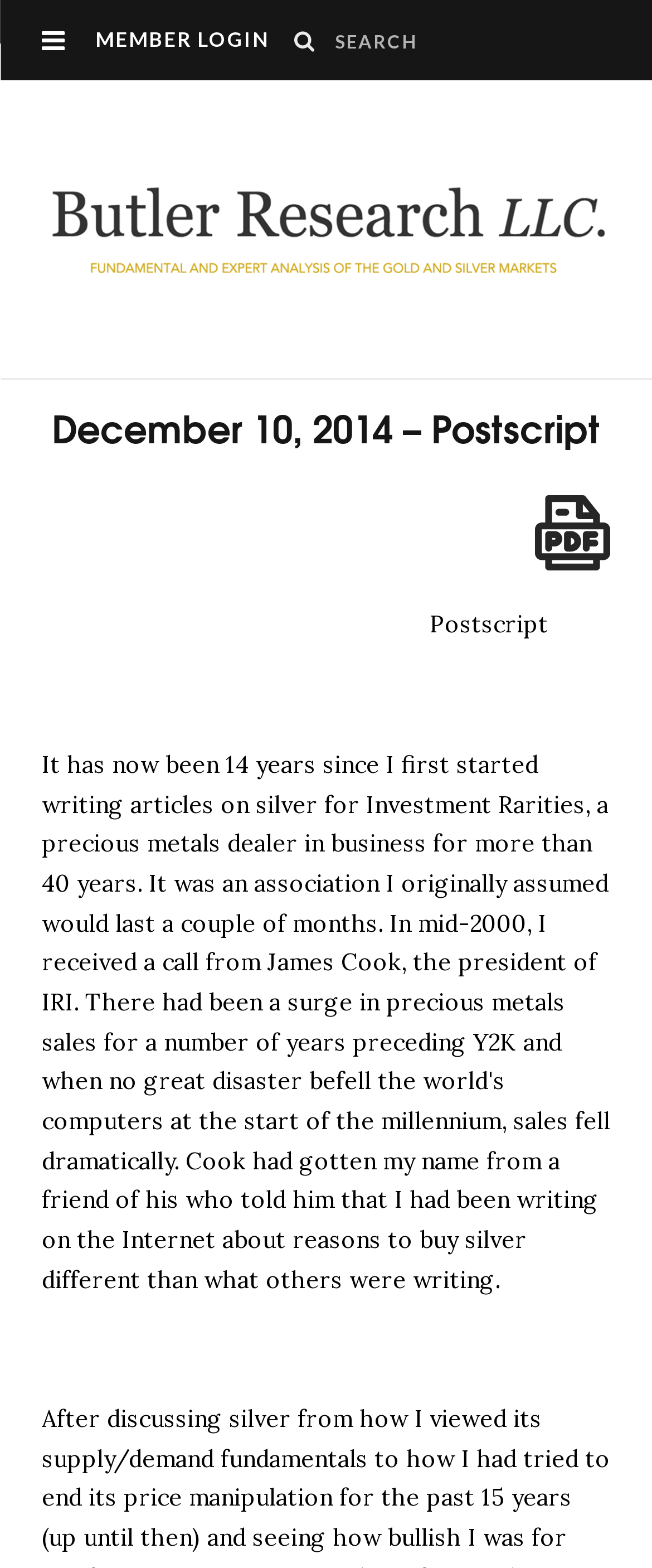Provide the bounding box for the UI element matching this description: "title="Butler Research"".

[0.064, 0.115, 0.936, 0.177]